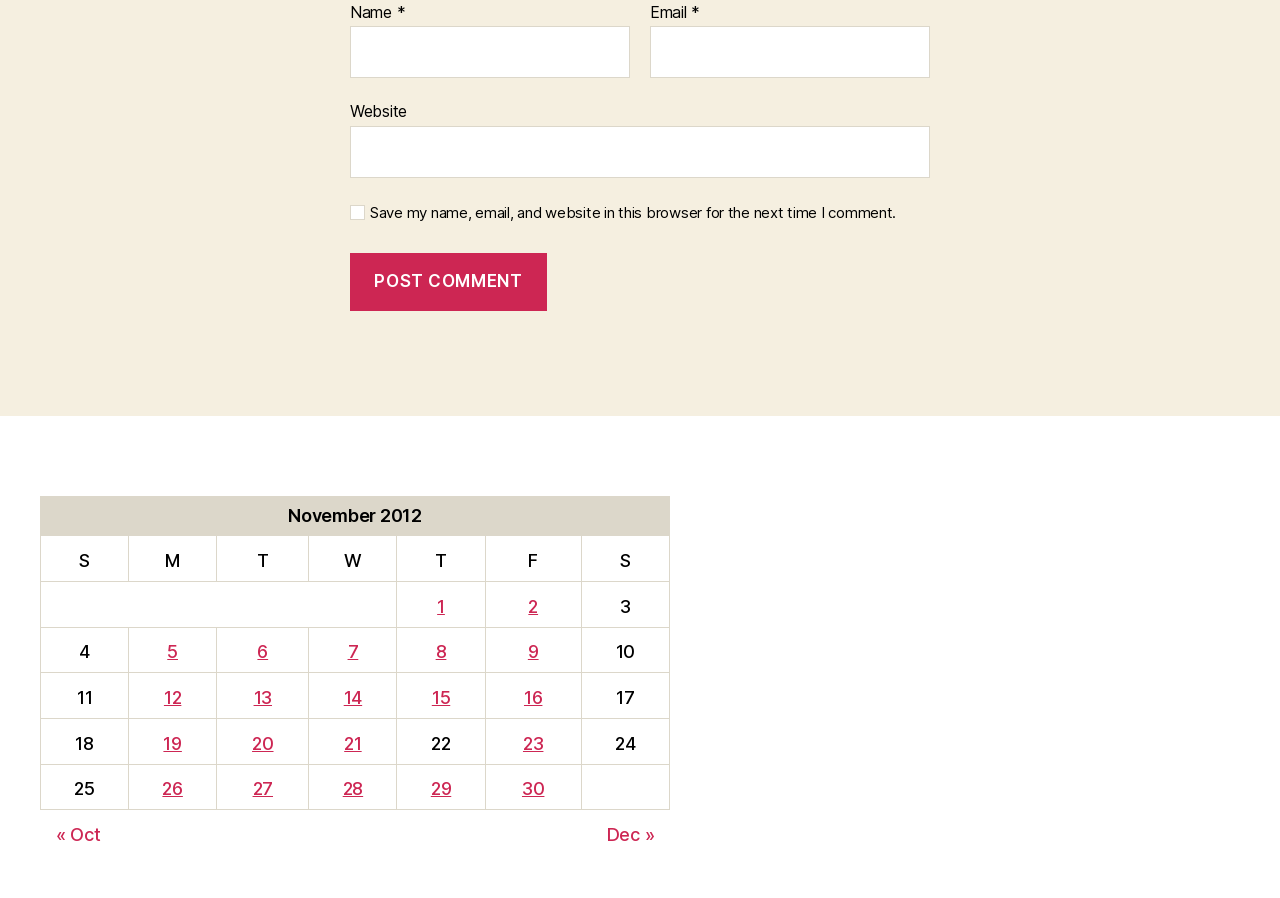Please provide the bounding box coordinates for the element that needs to be clicked to perform the following instruction: "Enter your name". The coordinates should be given as four float numbers between 0 and 1, i.e., [left, top, right, bottom].

[0.273, 0.029, 0.492, 0.087]